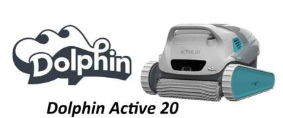Provide a brief response using a word or short phrase to this question:
What benefit does the Dolphin Active 20 provide to the swimming experience?

Reduces manual cleaning efforts